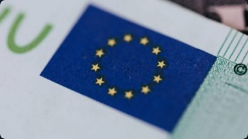Use a single word or phrase to answer this question: 
What is the connection between the Euro and the flag?

European identity